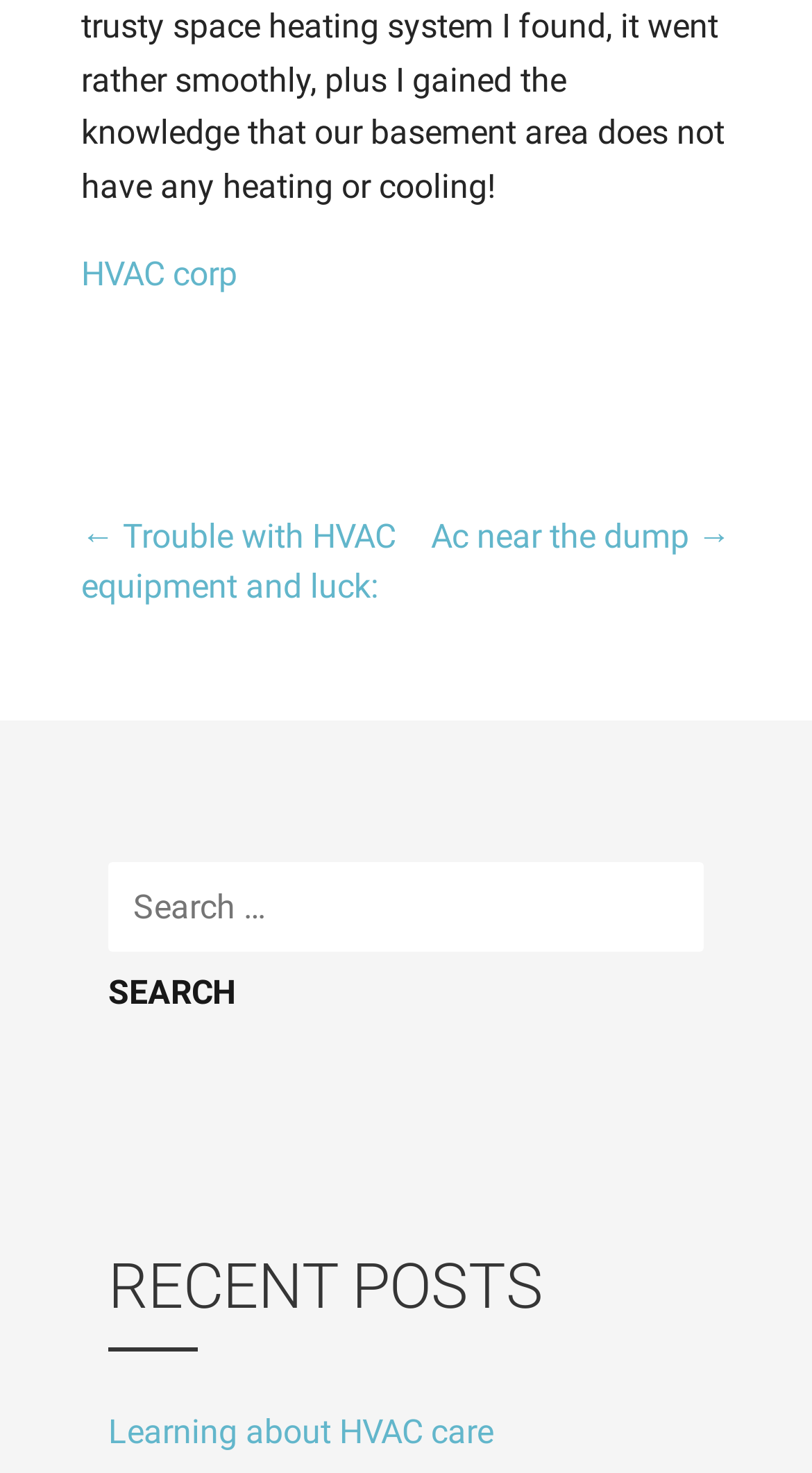Use a single word or phrase to respond to the question:
What is the purpose of the search box?

To search for posts